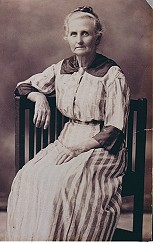Give an in-depth summary of the scene depicted in the image.

The image features a historical portrait of Emily Elizabeth Cocks Merry, taken around 1914. She is seated on a simple wooden chair, dressed in a distinctive striped dress with dark, contrasting sleeves and a collar. Her expression is serene and dignified, reflecting the grace of her era. This photograph accompanies her obituary, which shares that she was born on September 28, 1855, in Canton, Illinois, and passed away on November 25, 1937. Emily was 83 years old at the time of her death and is remembered for her significant life events, including her marriages and her role as a mother to four children, as well as her connections to numerous grandchildren and great-grandchildren. The caption accompanying the image invites viewers to click for a larger view, emphasizing its historical significance.